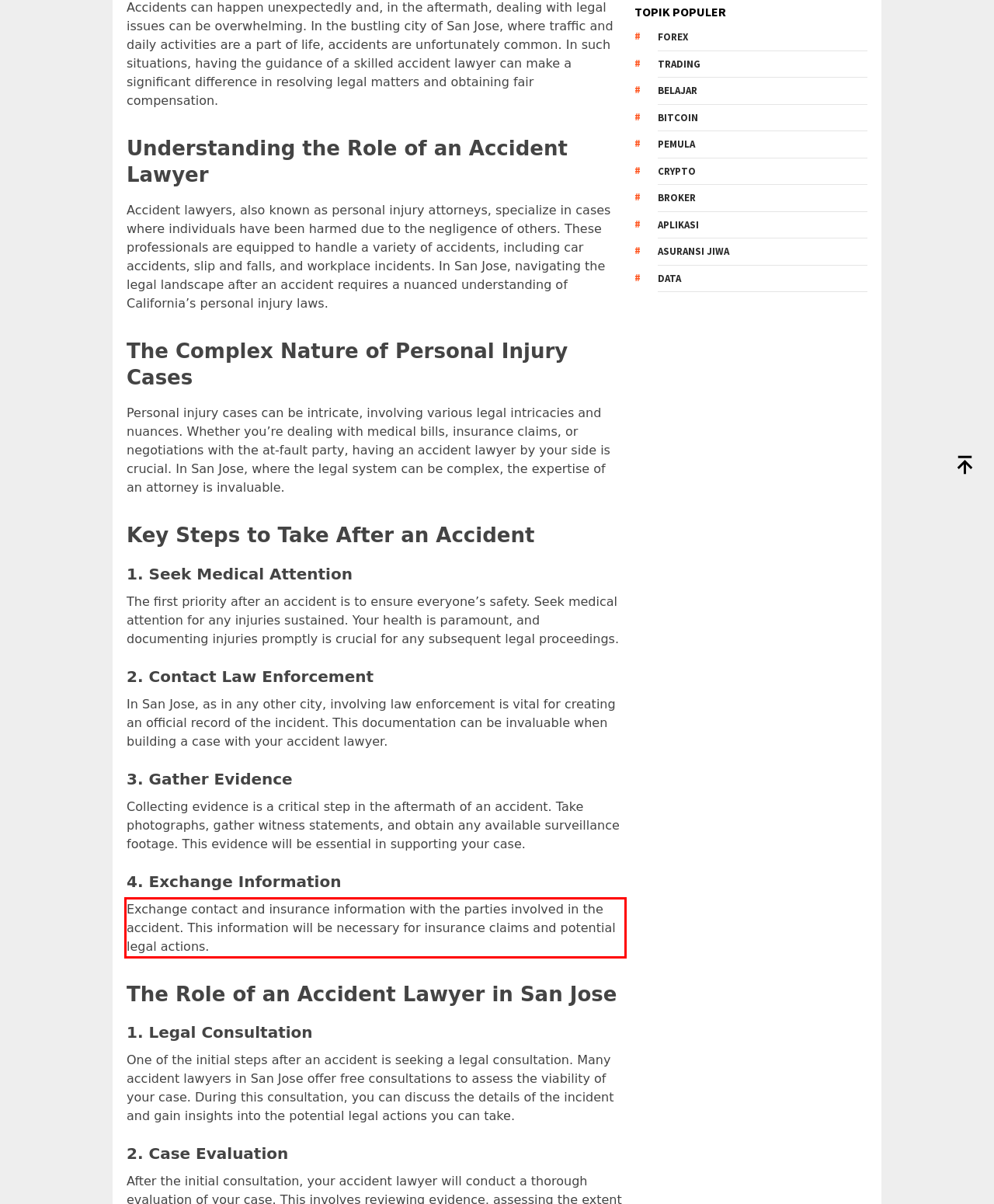Review the screenshot of the webpage and recognize the text inside the red rectangle bounding box. Provide the extracted text content.

Exchange contact and insurance information with the parties involved in the accident. This information will be necessary for insurance claims and potential legal actions.